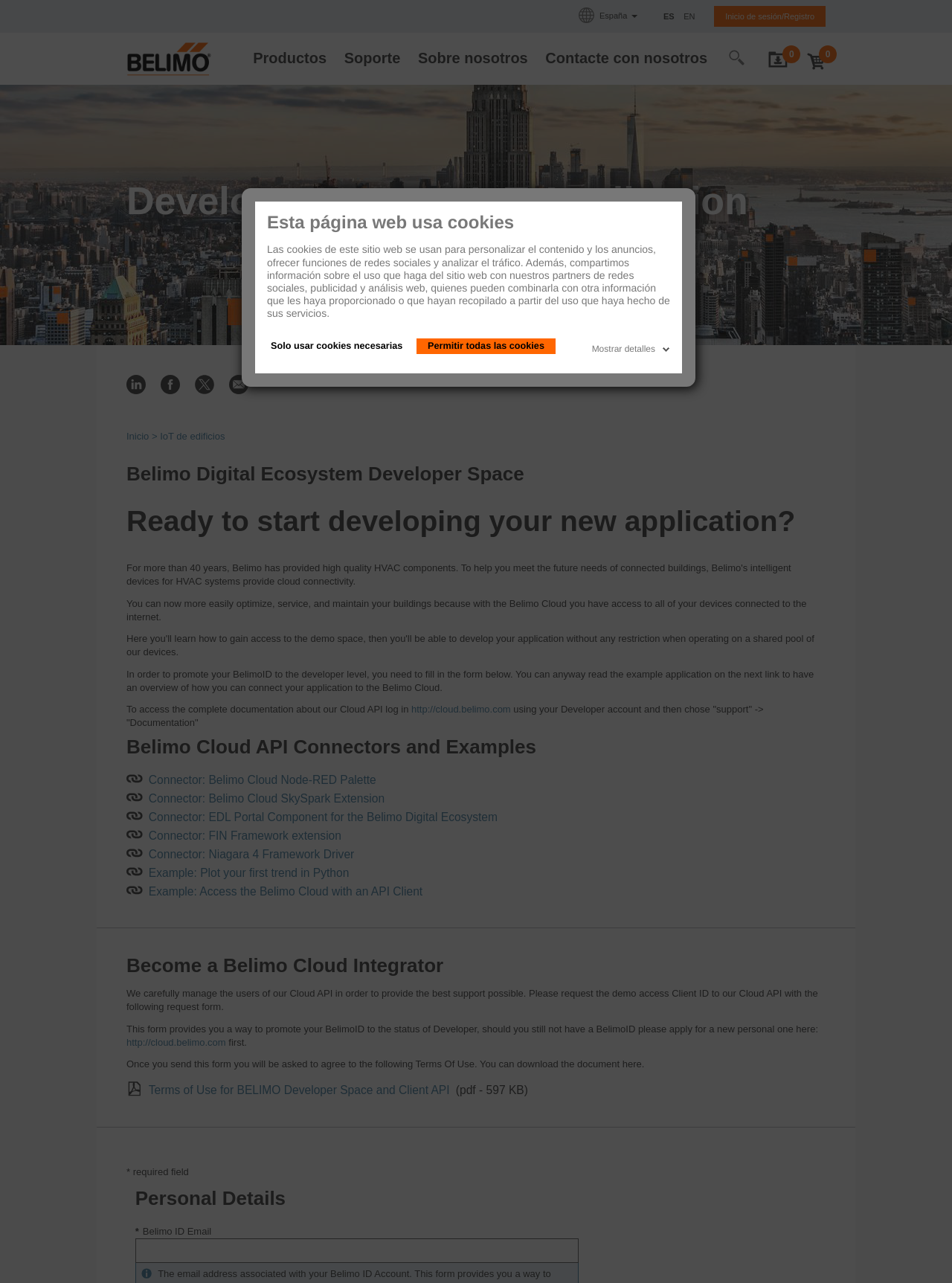Generate the text content of the main heading of the webpage.

Develop your own IoT Application